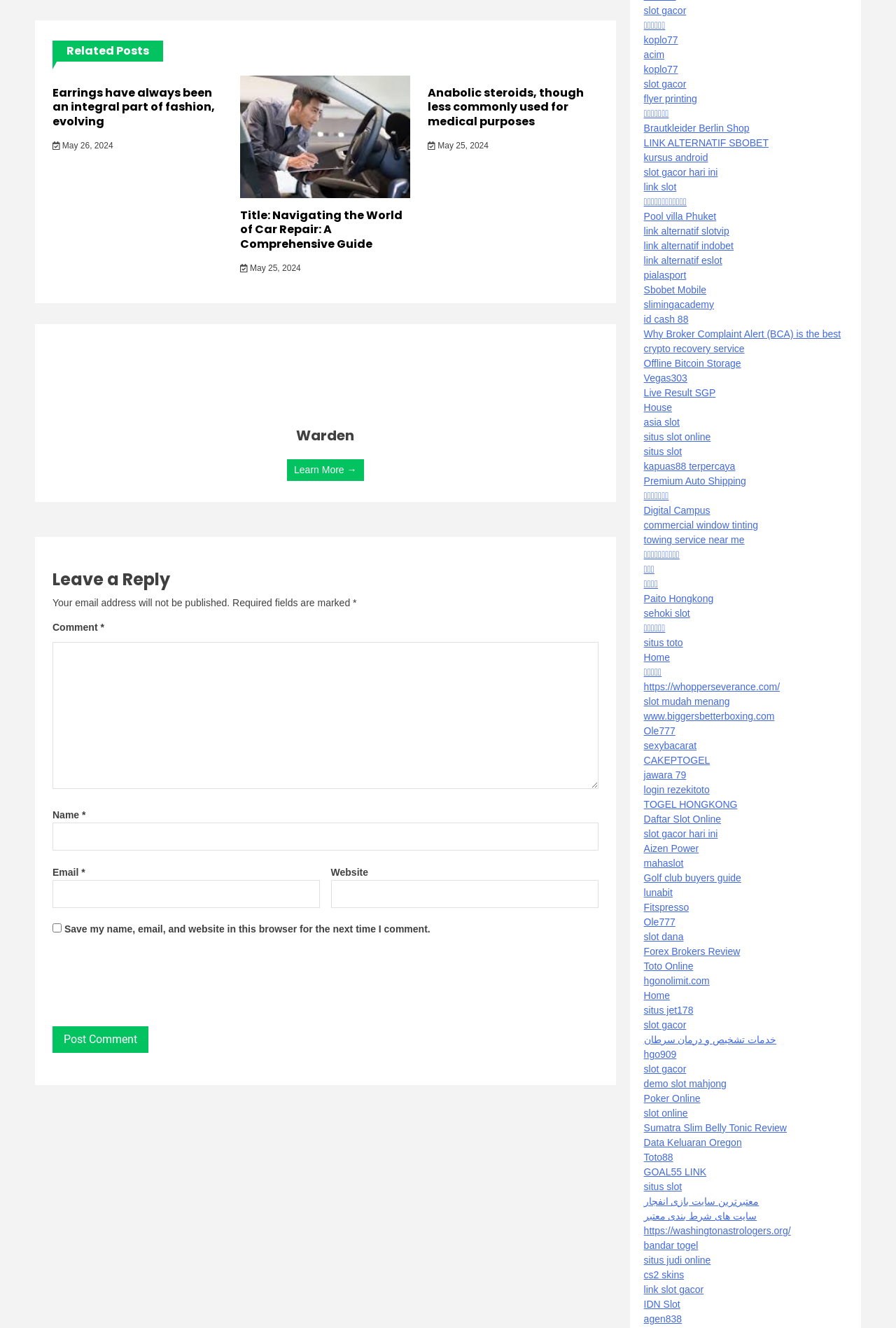Please provide a comprehensive response to the question based on the details in the image: What is the purpose of the checkbox in the comment section?

The checkbox in the comment section is used to save the user's name, email, and website in the browser for future comments. This allows the user to avoid re-entering their information every time they want to leave a comment.